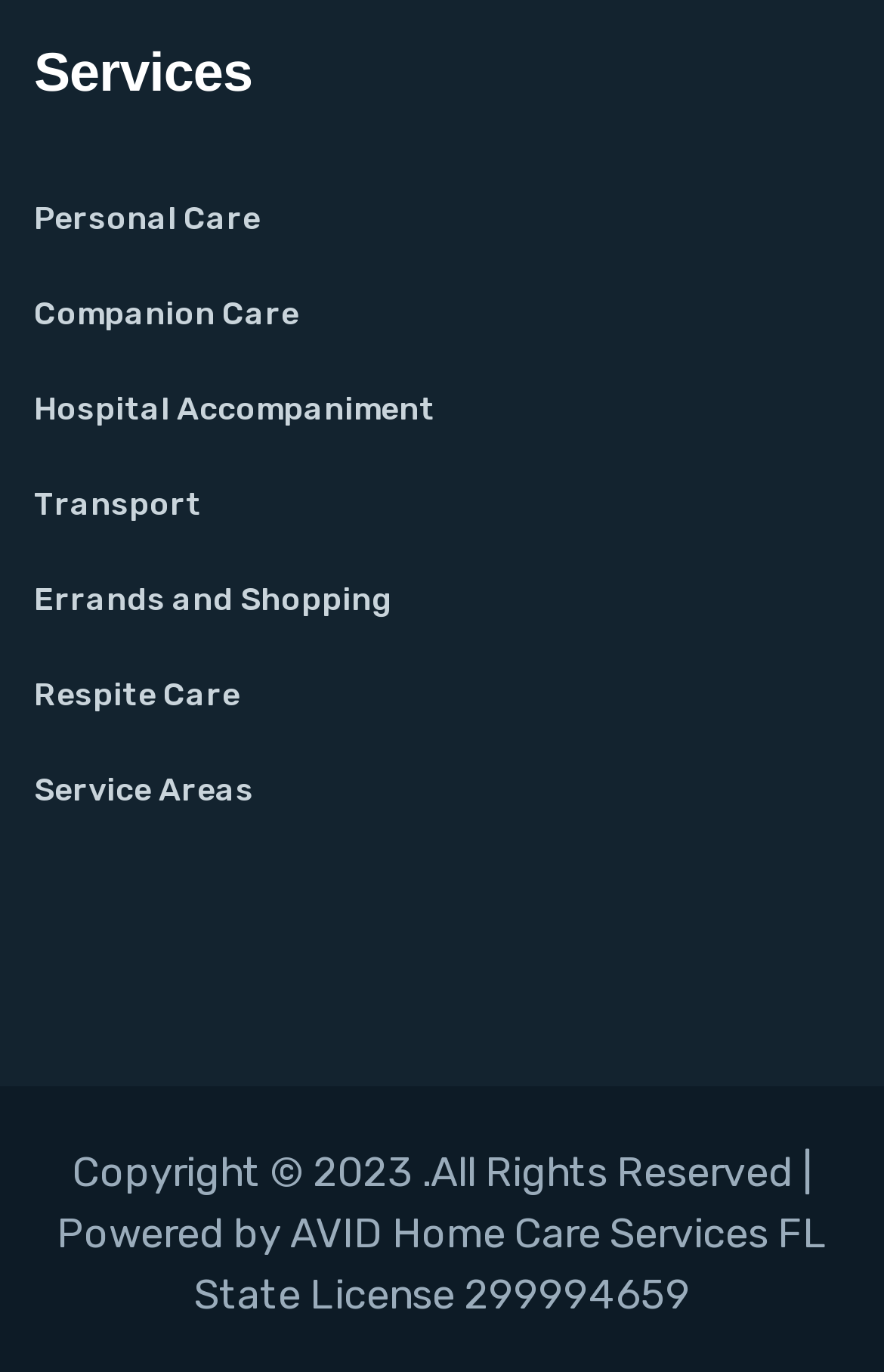What is the name of the company that powered the webpage?
Please provide a detailed and thorough answer to the question.

I found the company name in the copyright information at the bottom of the webpage, which states 'Powered by AVID Home Care Services'.